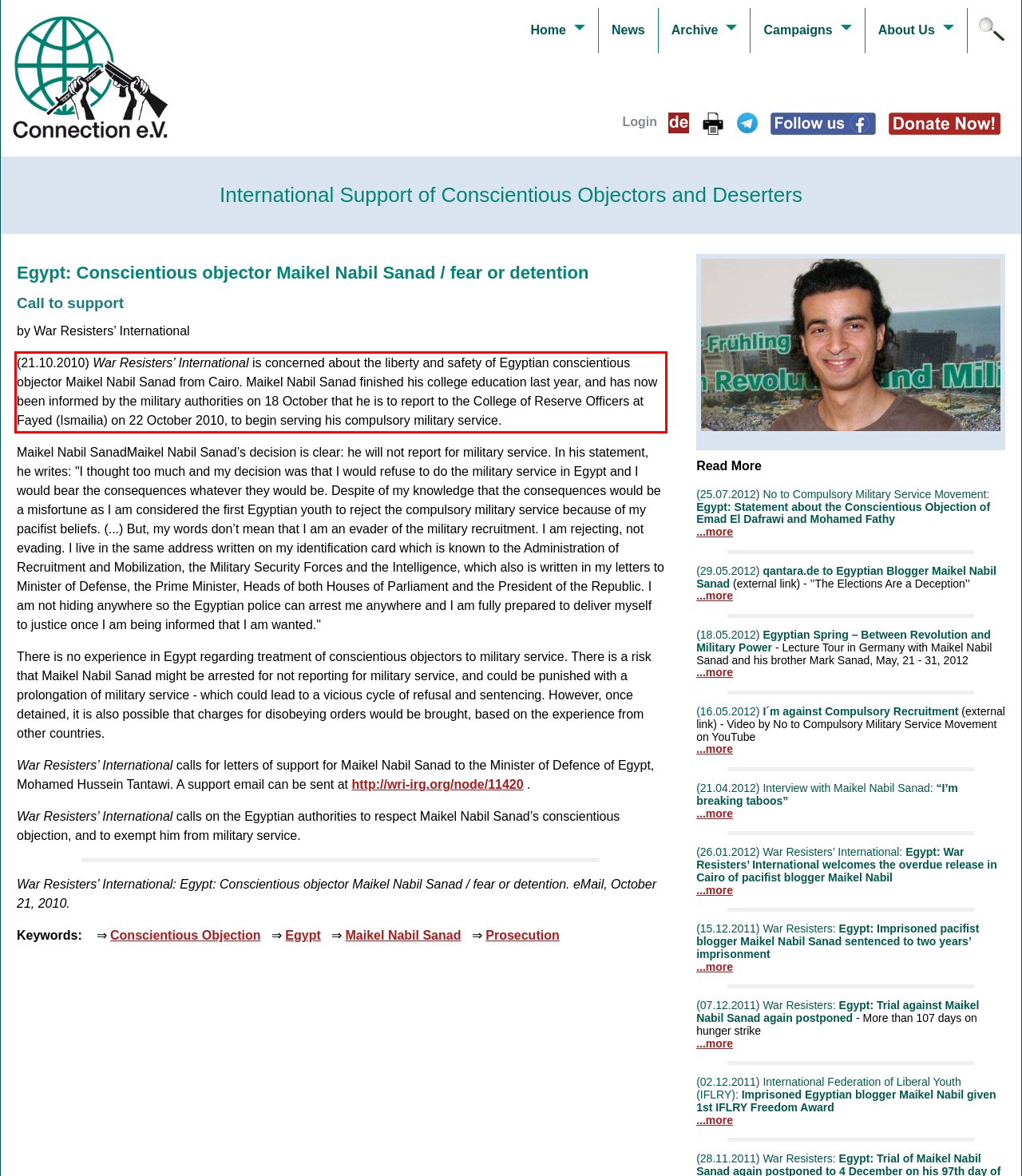Examine the webpage screenshot and use OCR to recognize and output the text within the red bounding box.

(21.10.2010) War Resisters’ International is concerned about the liberty and safety of Egyptian conscientious objector Maikel Nabil Sanad from Cairo. Maikel Nabil Sanad finished his college education last year, and has now been informed by the military authorities on 18 October that he is to report to the College of Reserve Officers at Fayed (Ismailia) on 22 October 2010, to begin serving his compulsory military service.